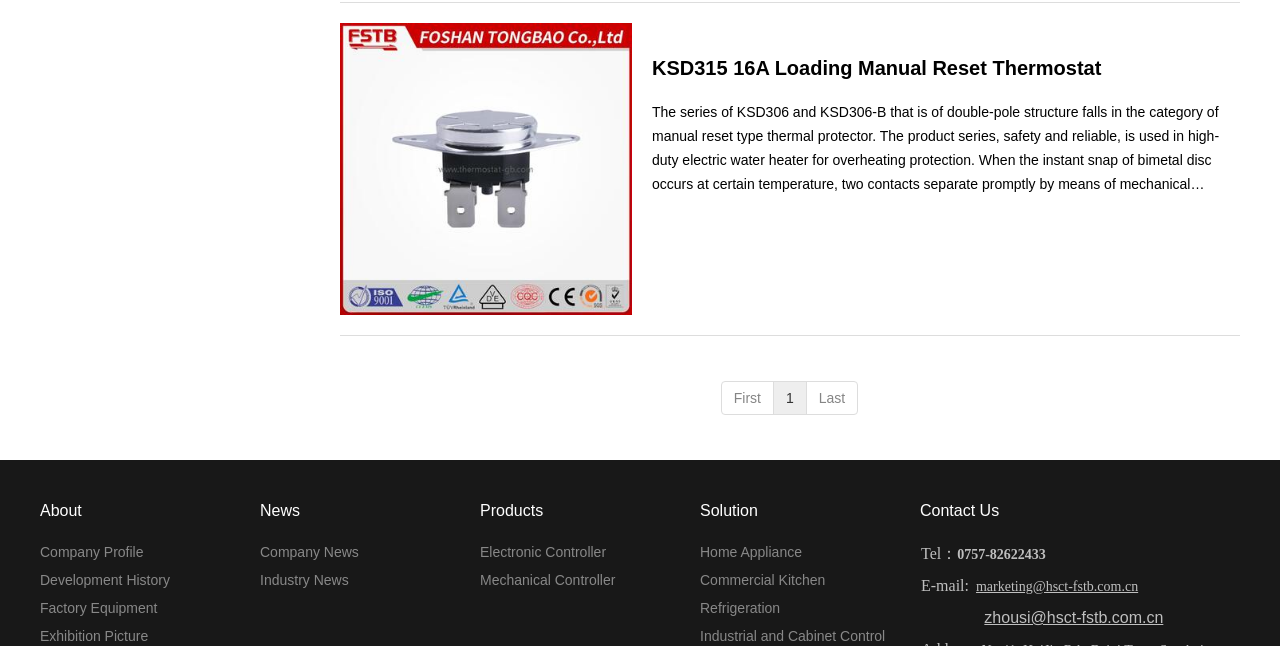Determine the bounding box coordinates for the element that should be clicked to follow this instruction: "Learn about company profile". The coordinates should be given as four float numbers between 0 and 1, in the format [left, top, right, bottom].

[0.031, 0.842, 0.112, 0.867]